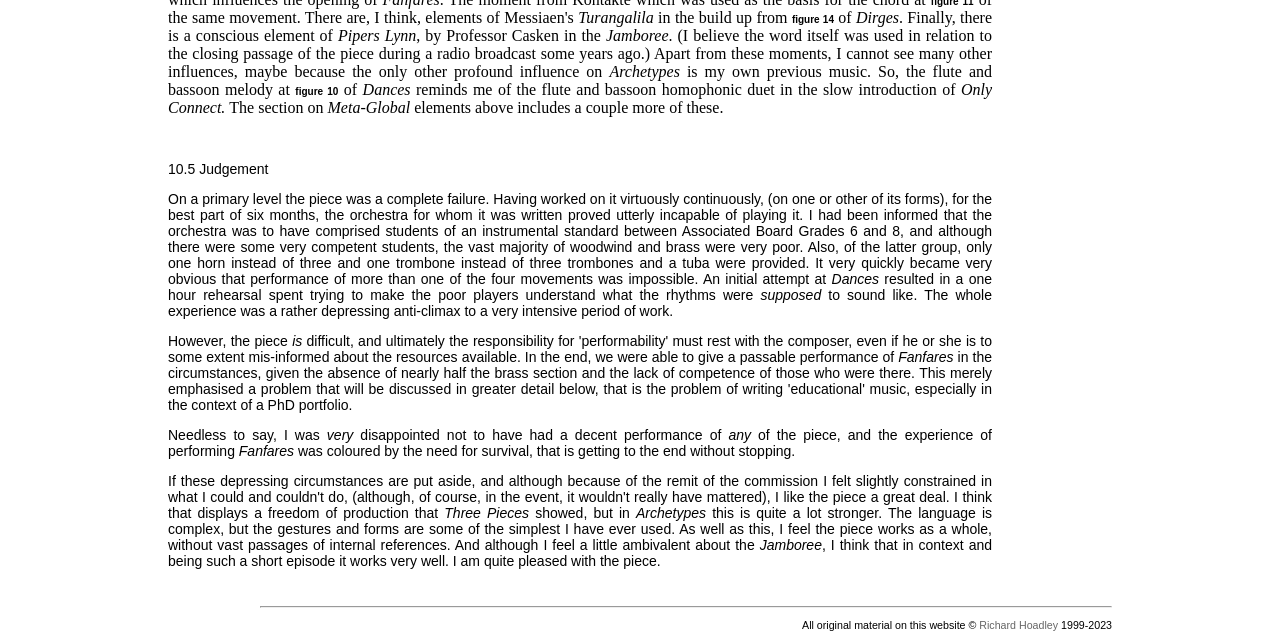What is the title of the first piece mentioned? Based on the image, give a response in one word or a short phrase.

Turangalila